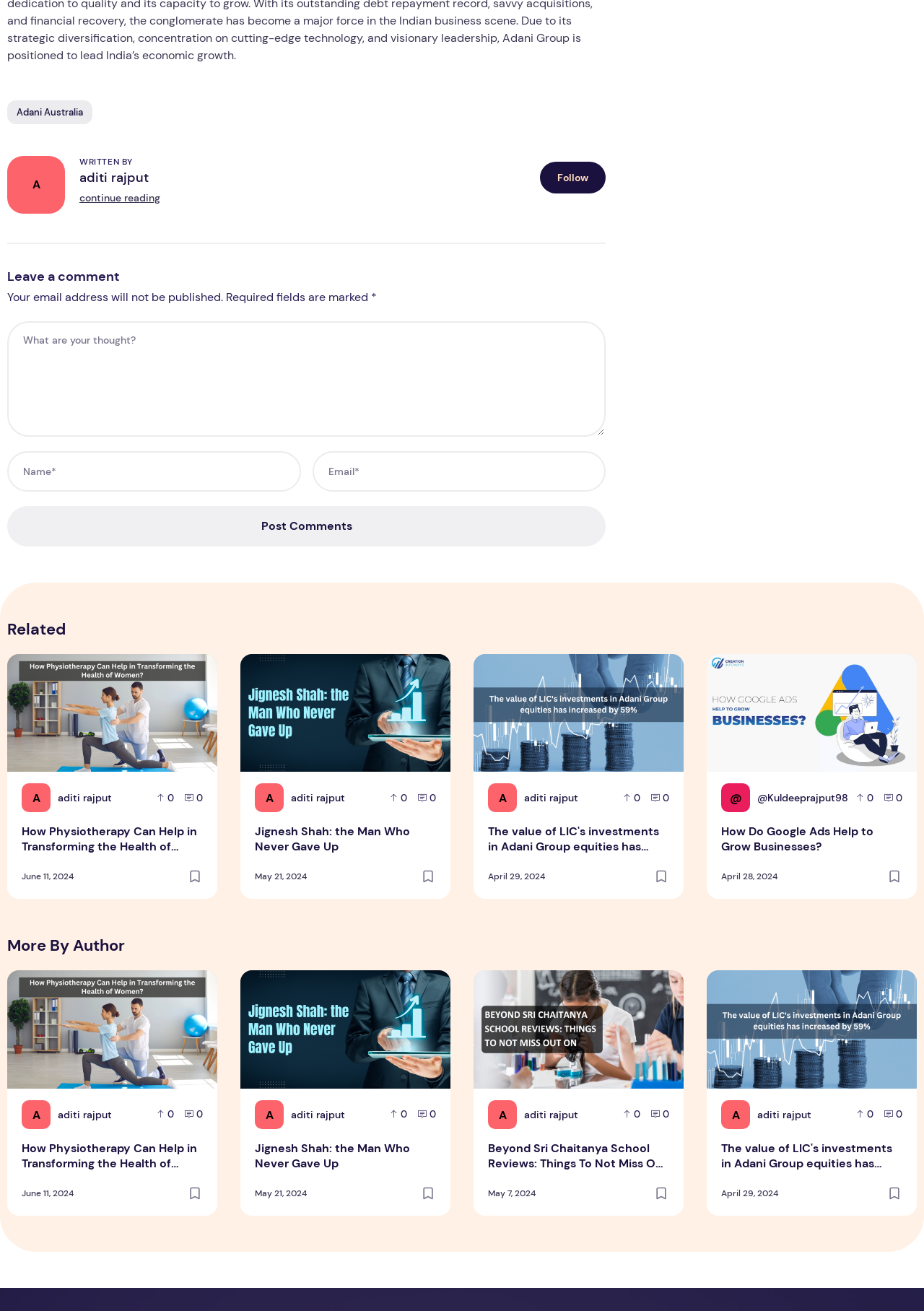Find the bounding box coordinates for the element that must be clicked to complete the instruction: "Follow the link 'How Physiotherapy Can Help in Transforming the Health of Women?'". The coordinates should be four float numbers between 0 and 1, indicated as [left, top, right, bottom].

[0.008, 0.499, 0.235, 0.686]